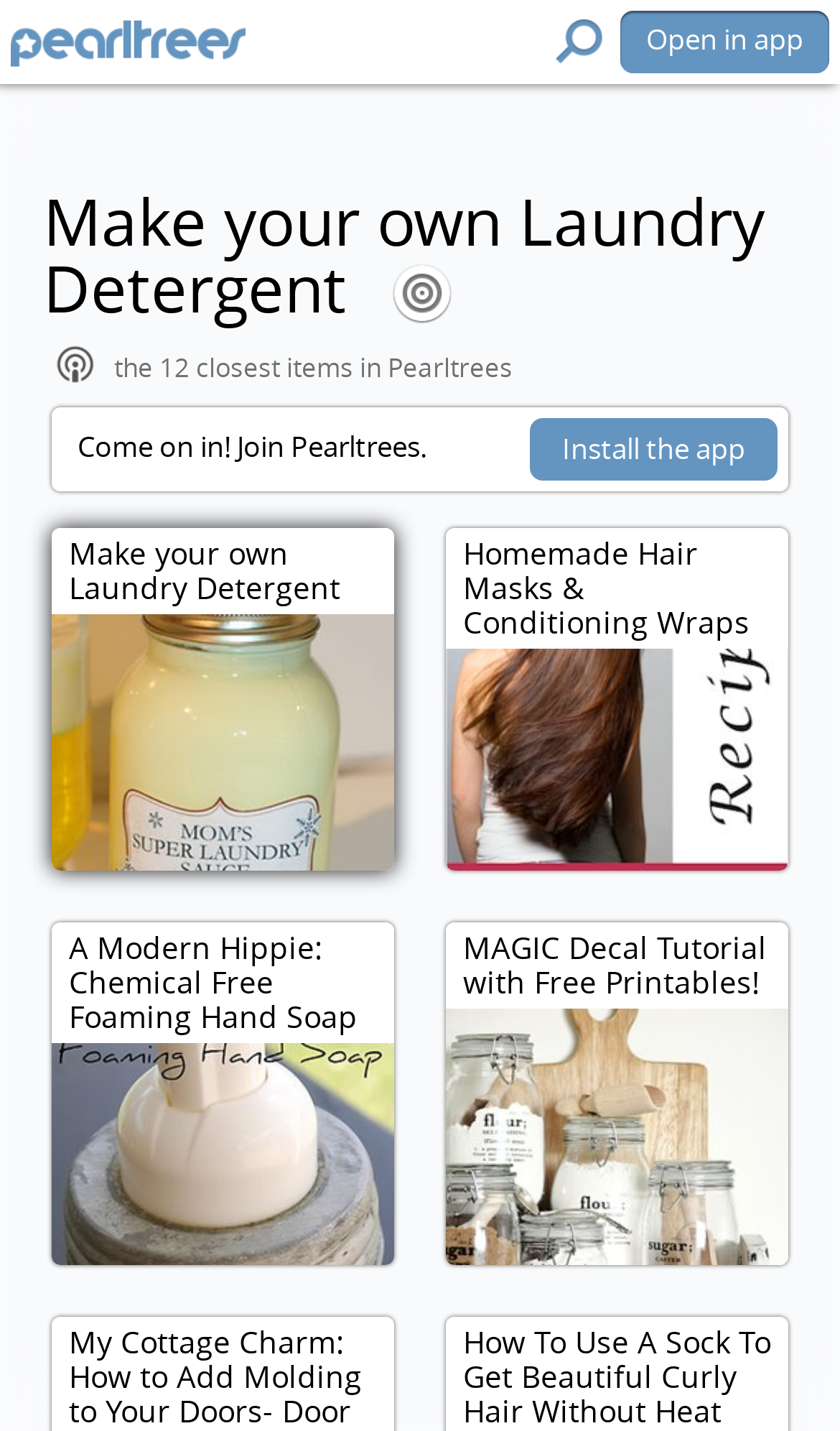What is the position of the 'Install the app' button?
Based on the visual information, provide a detailed and comprehensive answer.

Based on the bounding box coordinates, the 'Install the app' button has a y1 value of 0.3, which indicates it is located near the bottom of the webpage. Its x1 value of 0.669 and x2 value of 0.887 suggest it is positioned towards the right side of the webpage.